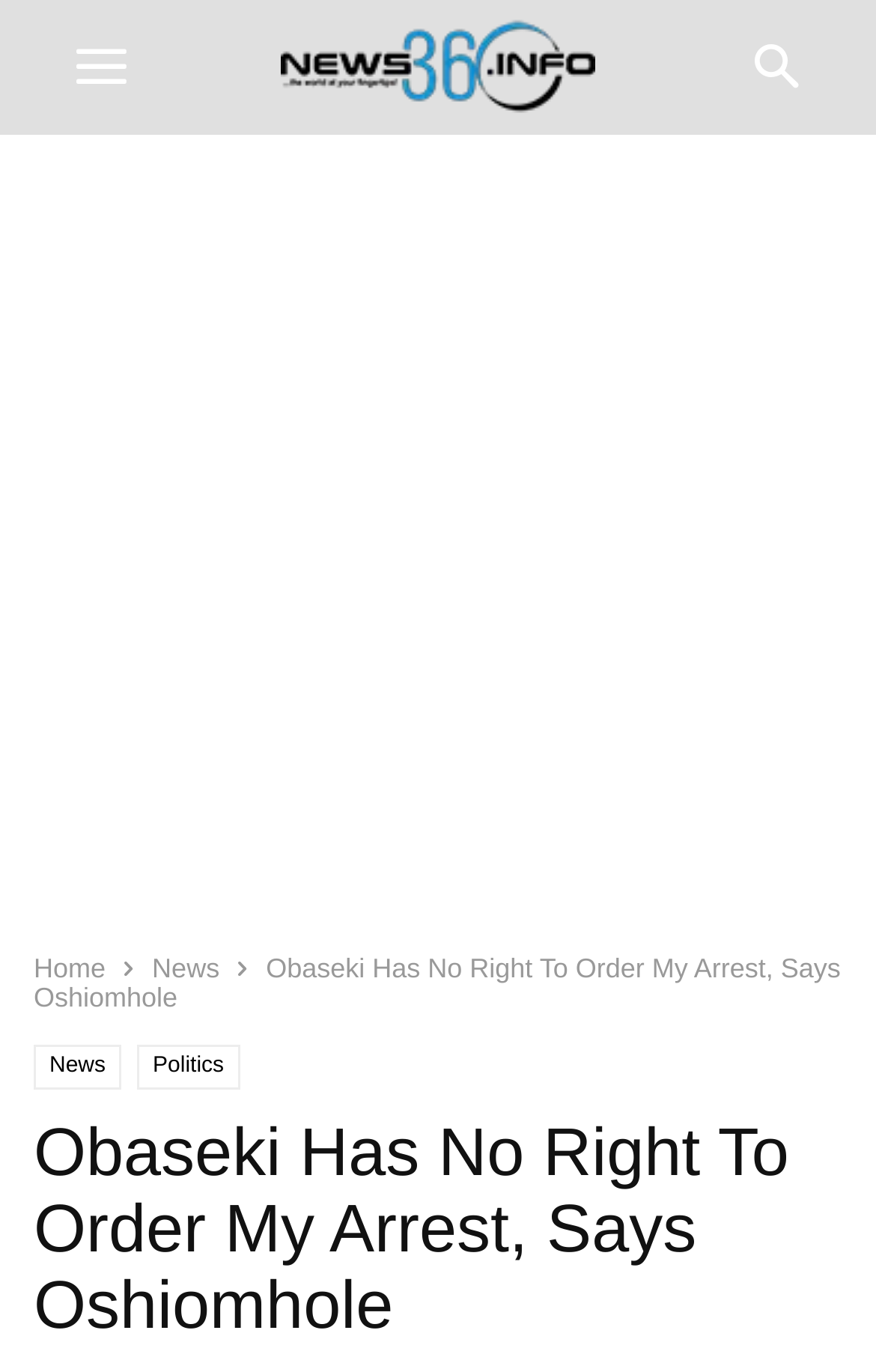What is the topic of the news article?
Respond with a short answer, either a single word or a phrase, based on the image.

Obaseki and Oshiomhole